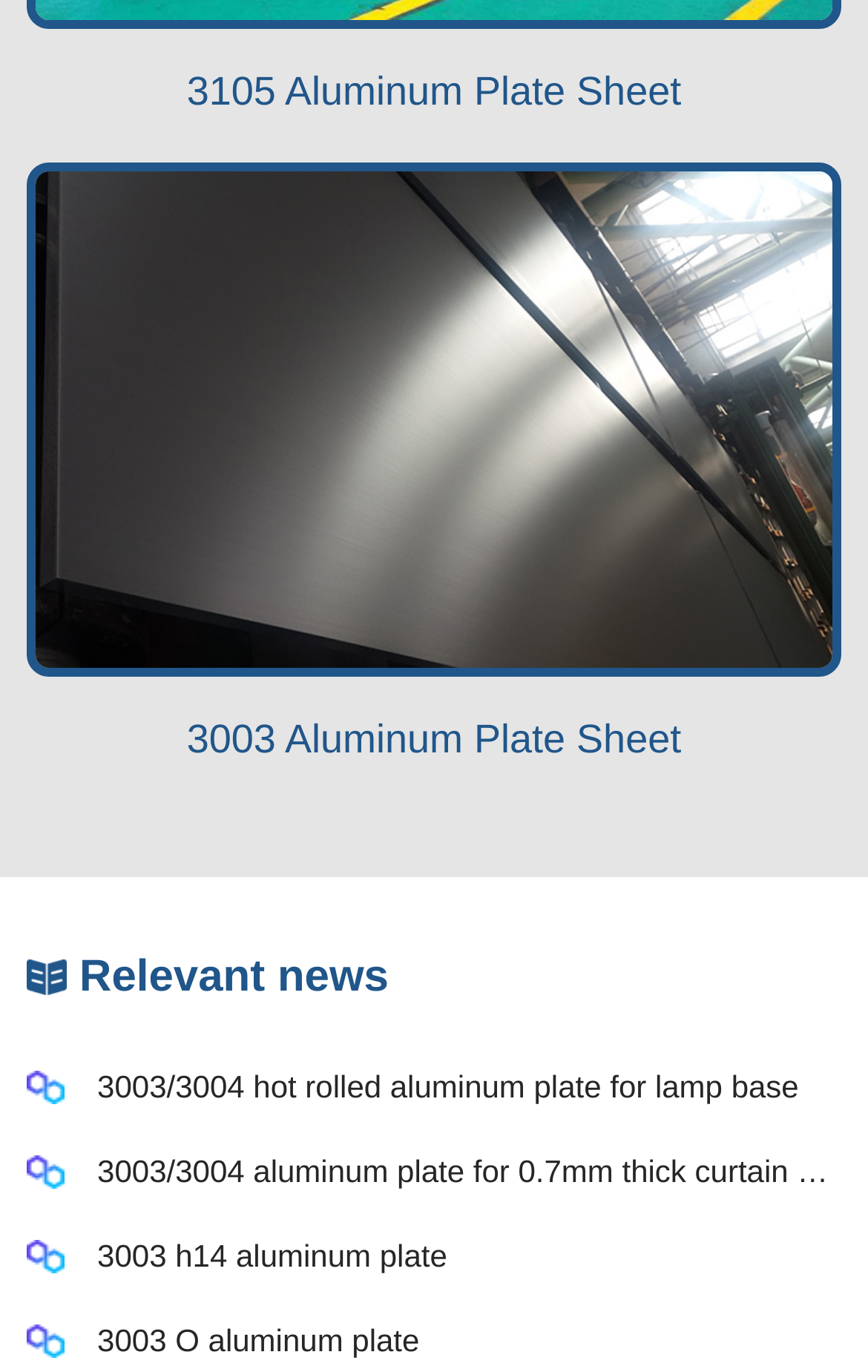Analyze the image and give a detailed response to the question:
Is there a specific brand mentioned for the aluminum plates?

After examining the webpage, I did not find any specific brand mentioned for the aluminum plates. The descriptions only mention the type of aluminum plate and its characteristics.